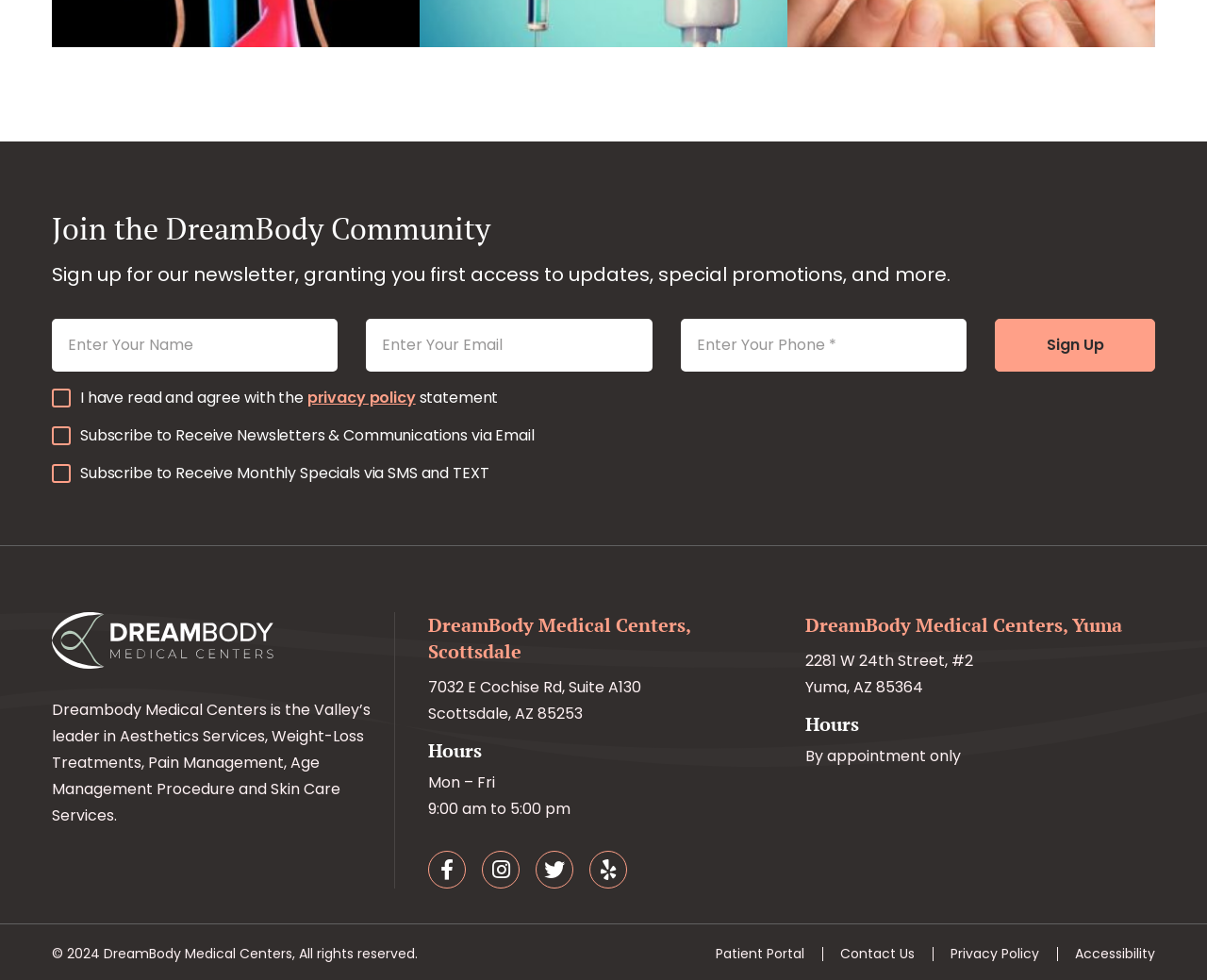Can I subscribe to receive newsletters via SMS?
Refer to the image and respond with a one-word or short-phrase answer.

Yes